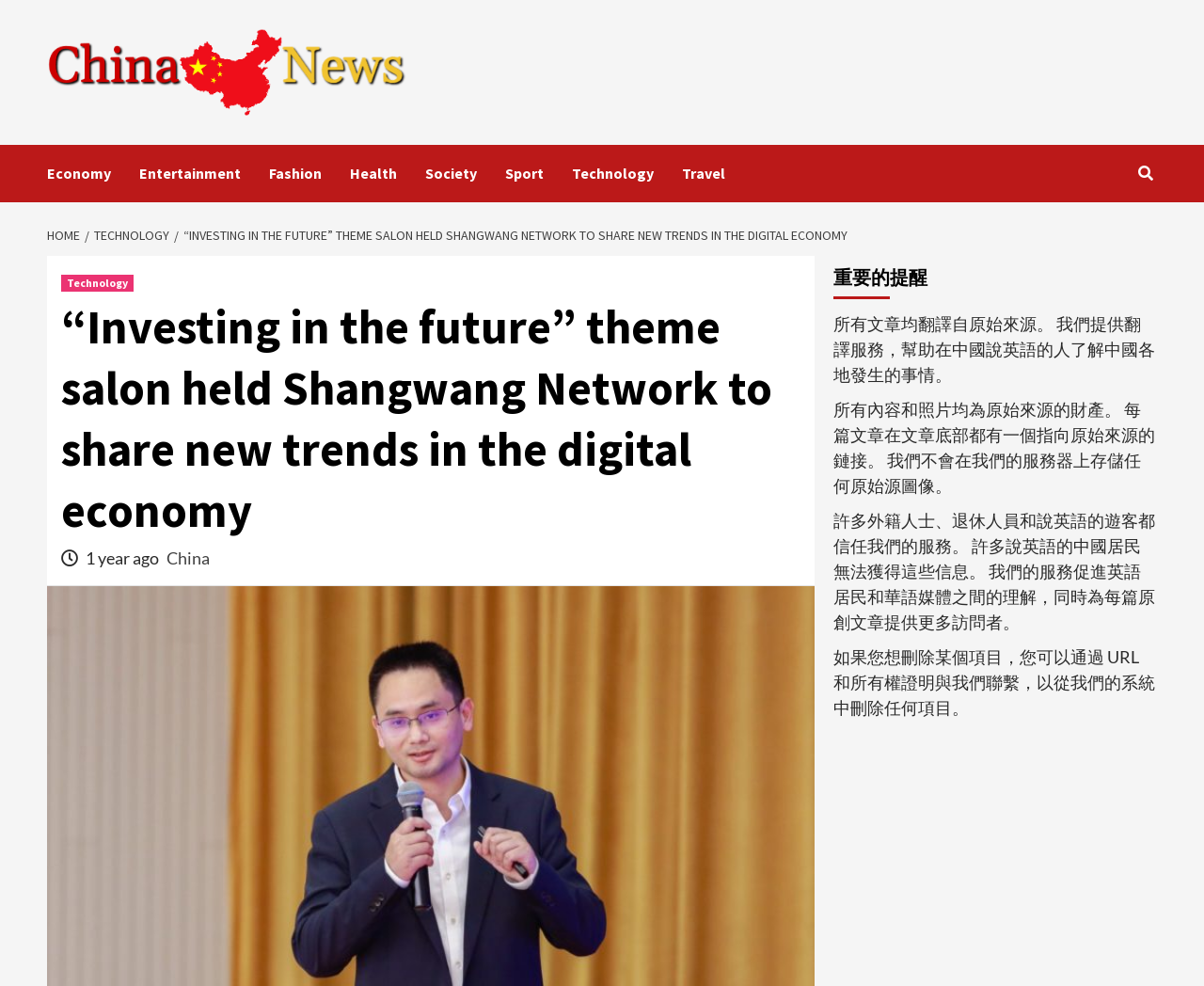Please identify the bounding box coordinates for the region that you need to click to follow this instruction: "Navigate to the 'Technology' section".

[0.475, 0.147, 0.566, 0.205]